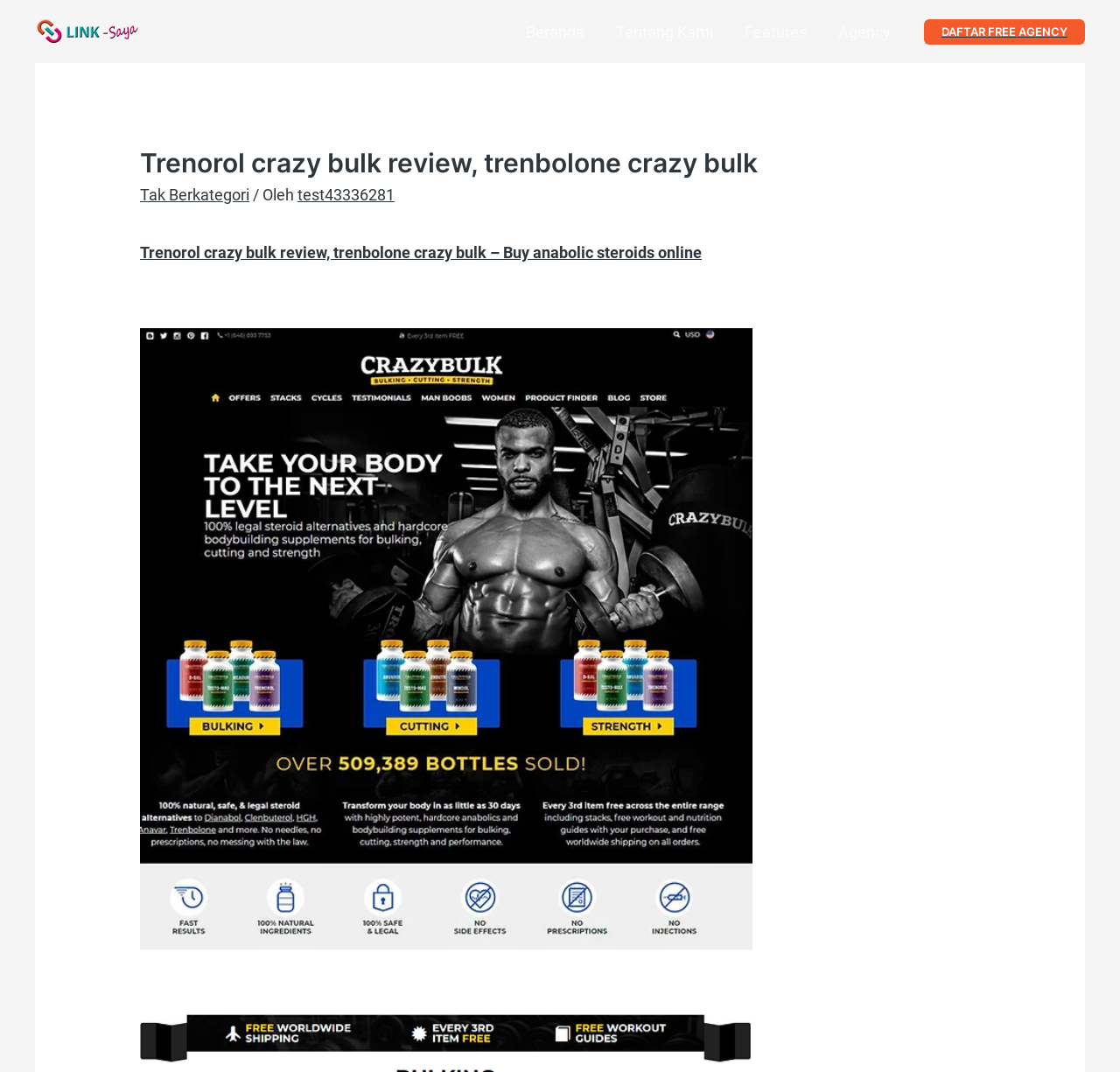Please identify the webpage's heading and generate its text content.

Trenorol crazy bulk review, trenbolone crazy bulk